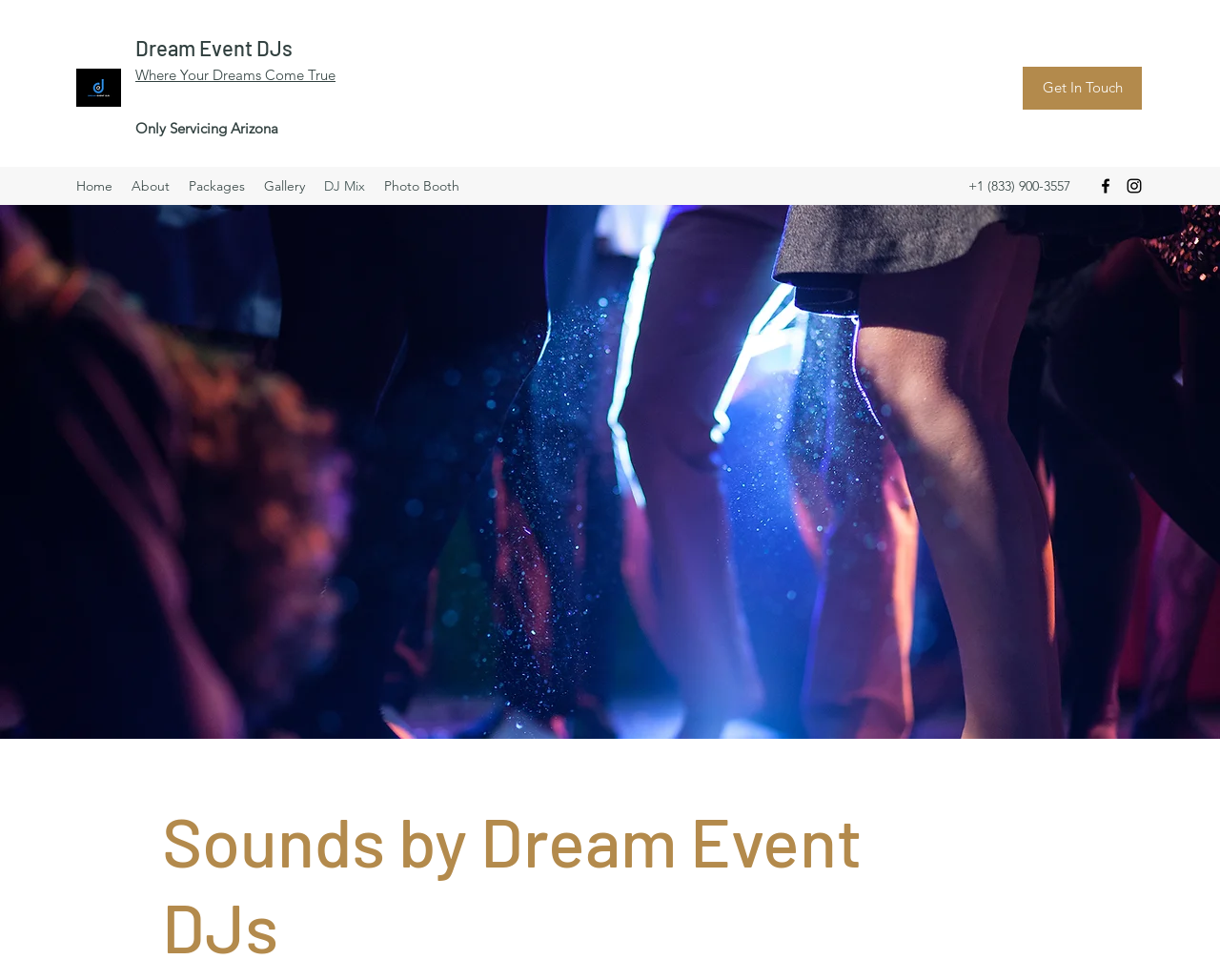Please provide the bounding box coordinate of the region that matches the element description: Dream Event DJs. Coordinates should be in the format (top-left x, top-left y, bottom-right x, bottom-right y) and all values should be between 0 and 1.

[0.111, 0.036, 0.24, 0.061]